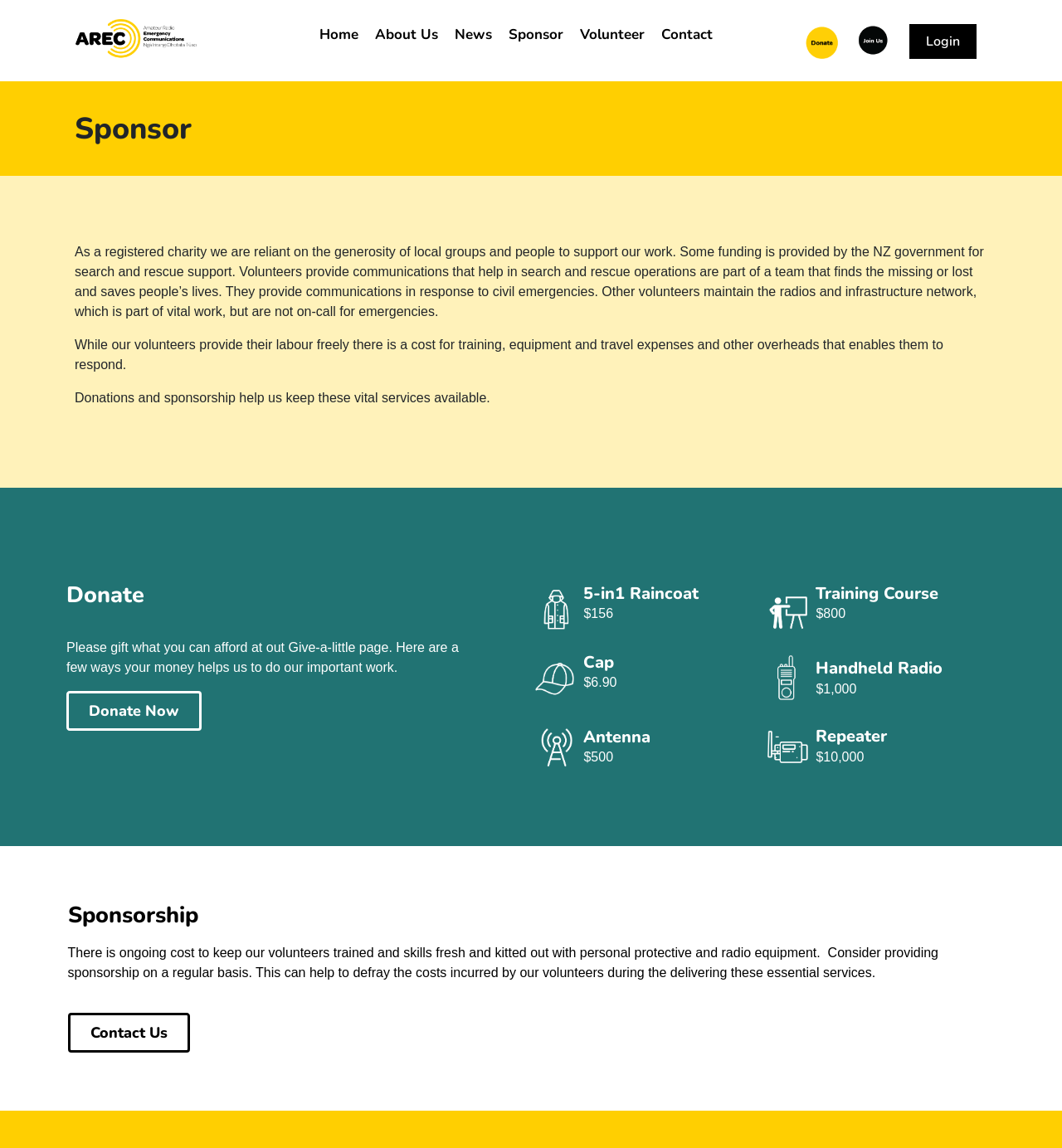What is the purpose of donations and sponsorship?
Give a single word or phrase as your answer by examining the image.

to keep vital services available